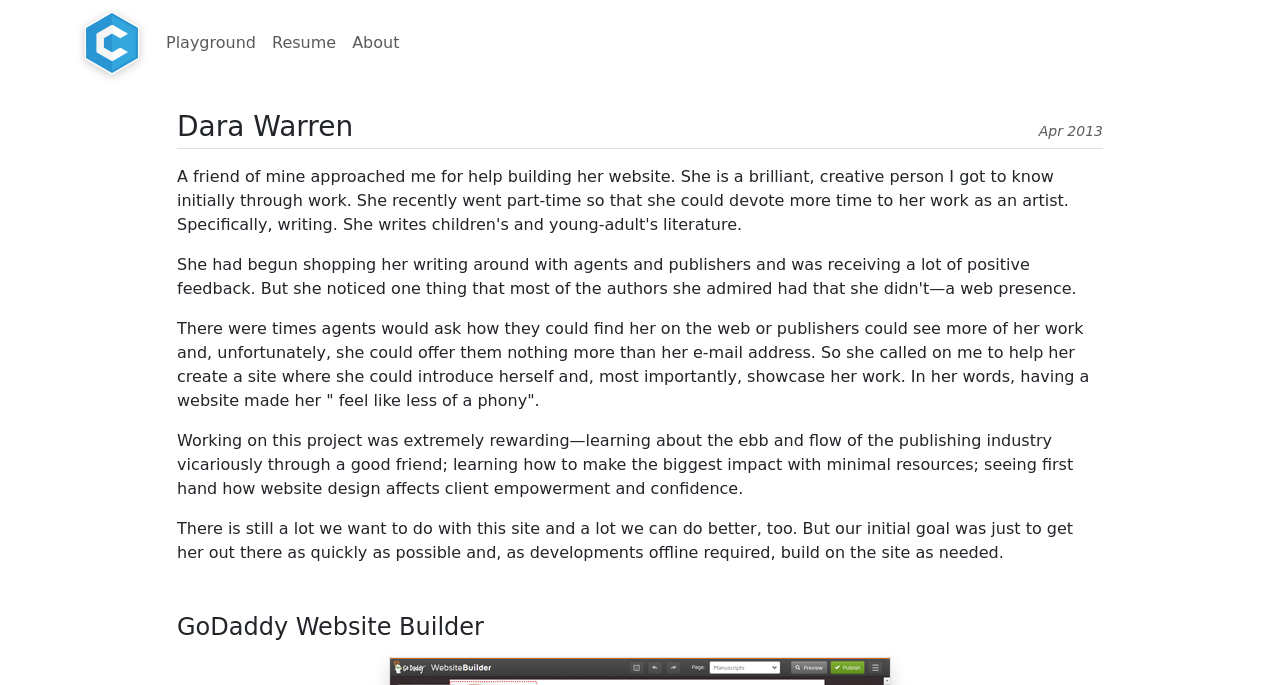Please respond in a single word or phrase: 
What is the date mentioned on the webpage?

Apr 2013